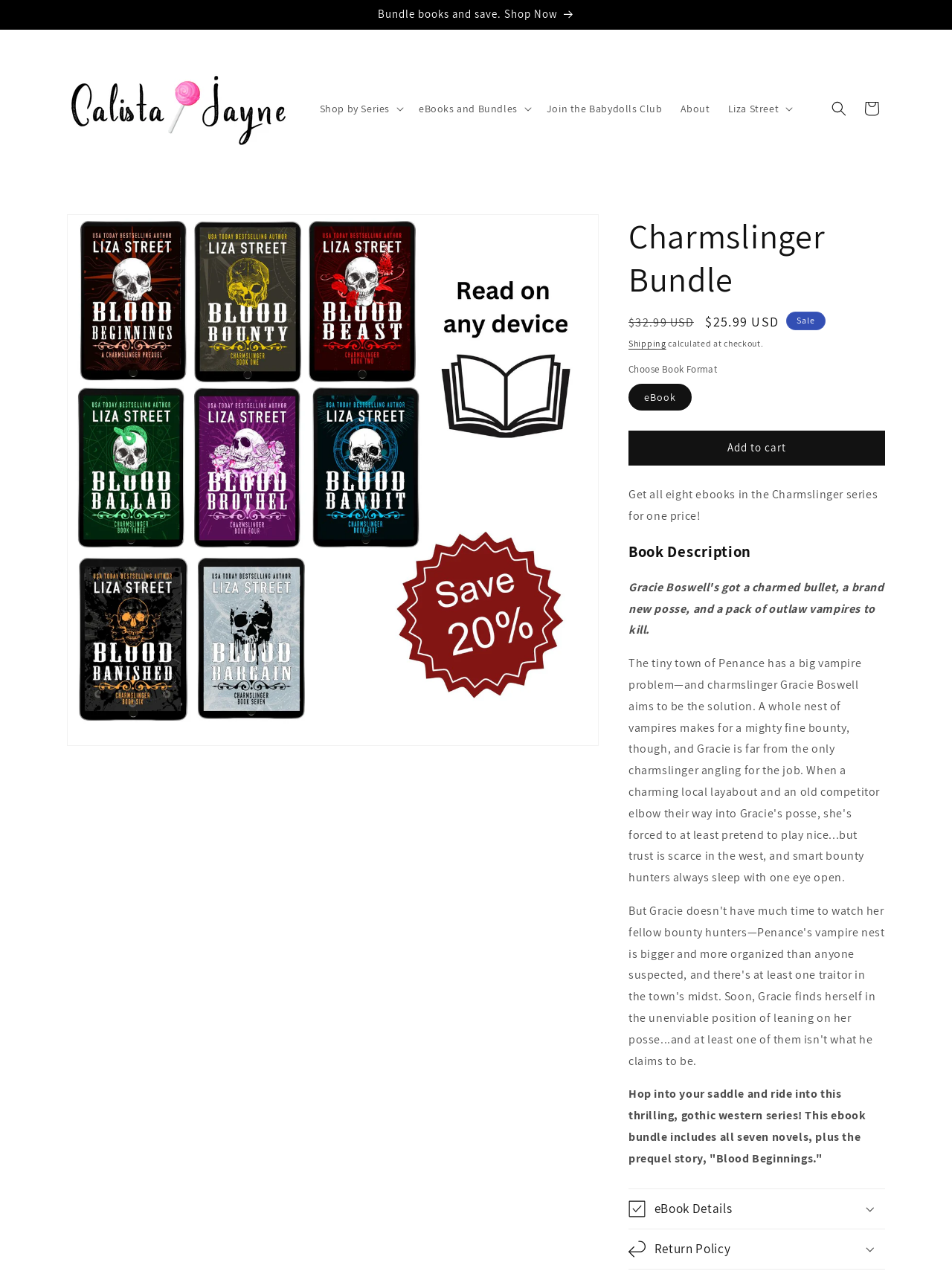What is the default book format?
Using the image, elaborate on the answer with as much detail as possible.

The default book format can be found in the 'Choose Book Format' section, where the radio button for 'eBook' is checked by default.